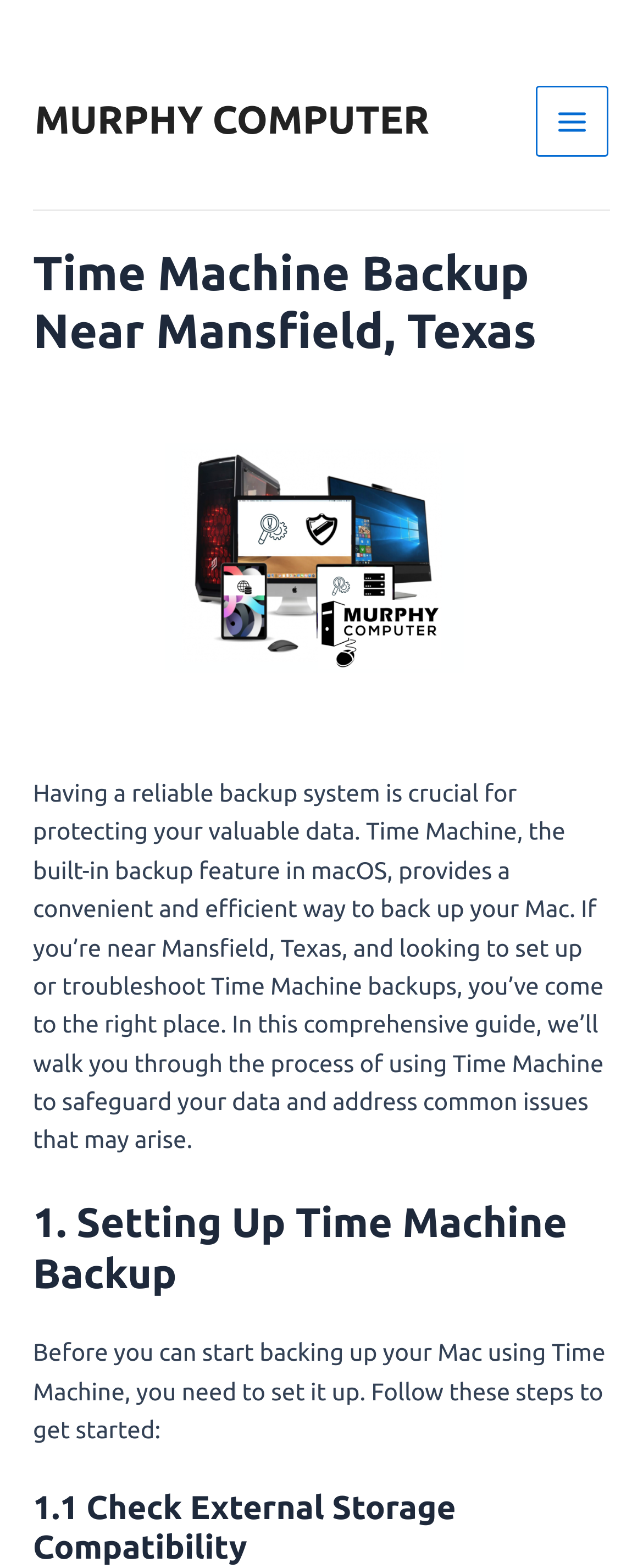Where is the service of setting up Time Machine backup located?
Carefully analyze the image and provide a thorough answer to the question.

The webpage mentions 'Time Machine Backup Near Mansfield, Texas' and provides a comprehensive guide for setting up Time Machine backups, indicating that the service is located near Mansfield, Texas.